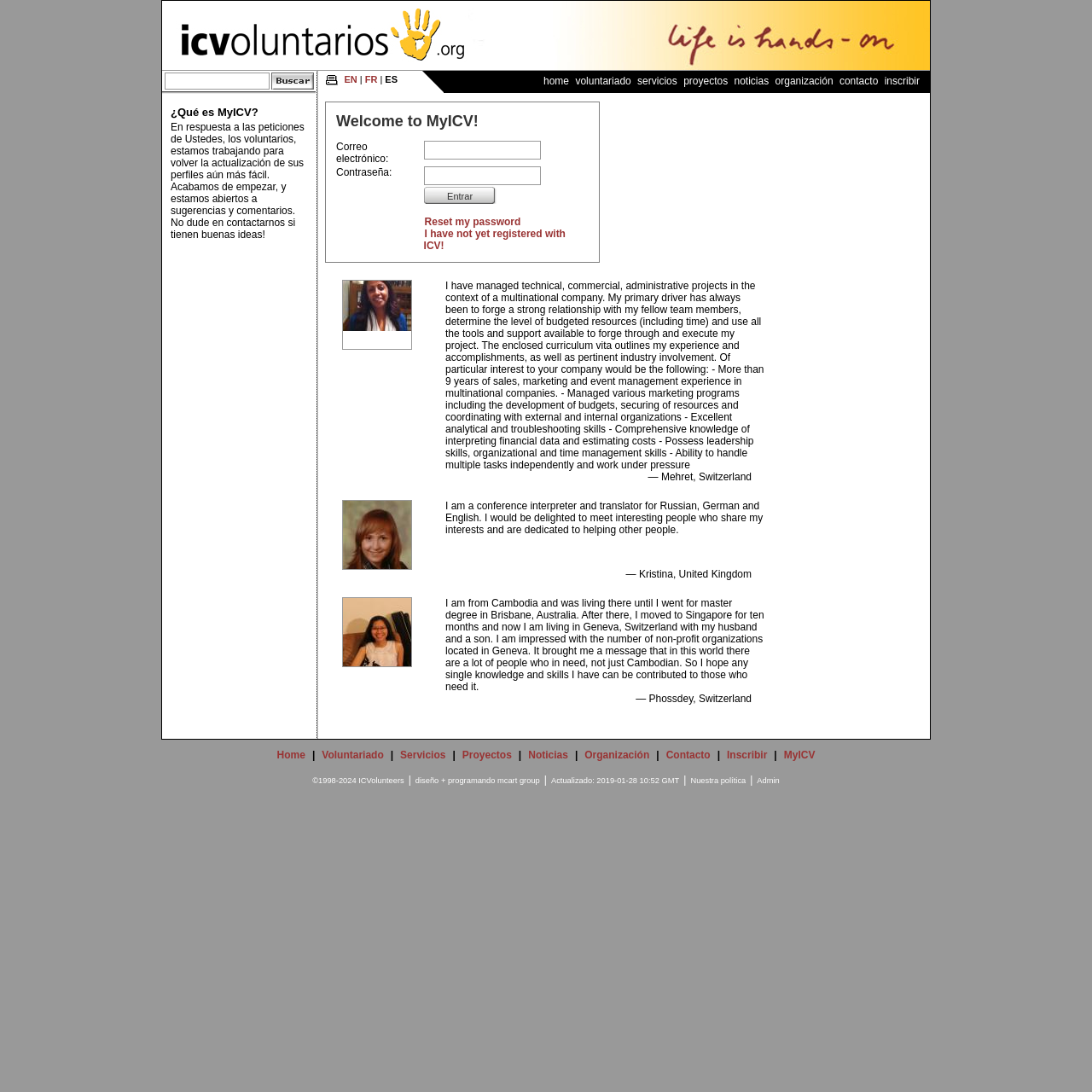How many languages are available on the website?
Based on the image, answer the question with as much detail as possible.

The website provides options to switch between three languages, which are English, French, and Spanish, as indicated by the links 'EN', 'FR', and 'ES' located at the top right corner of the webpage.